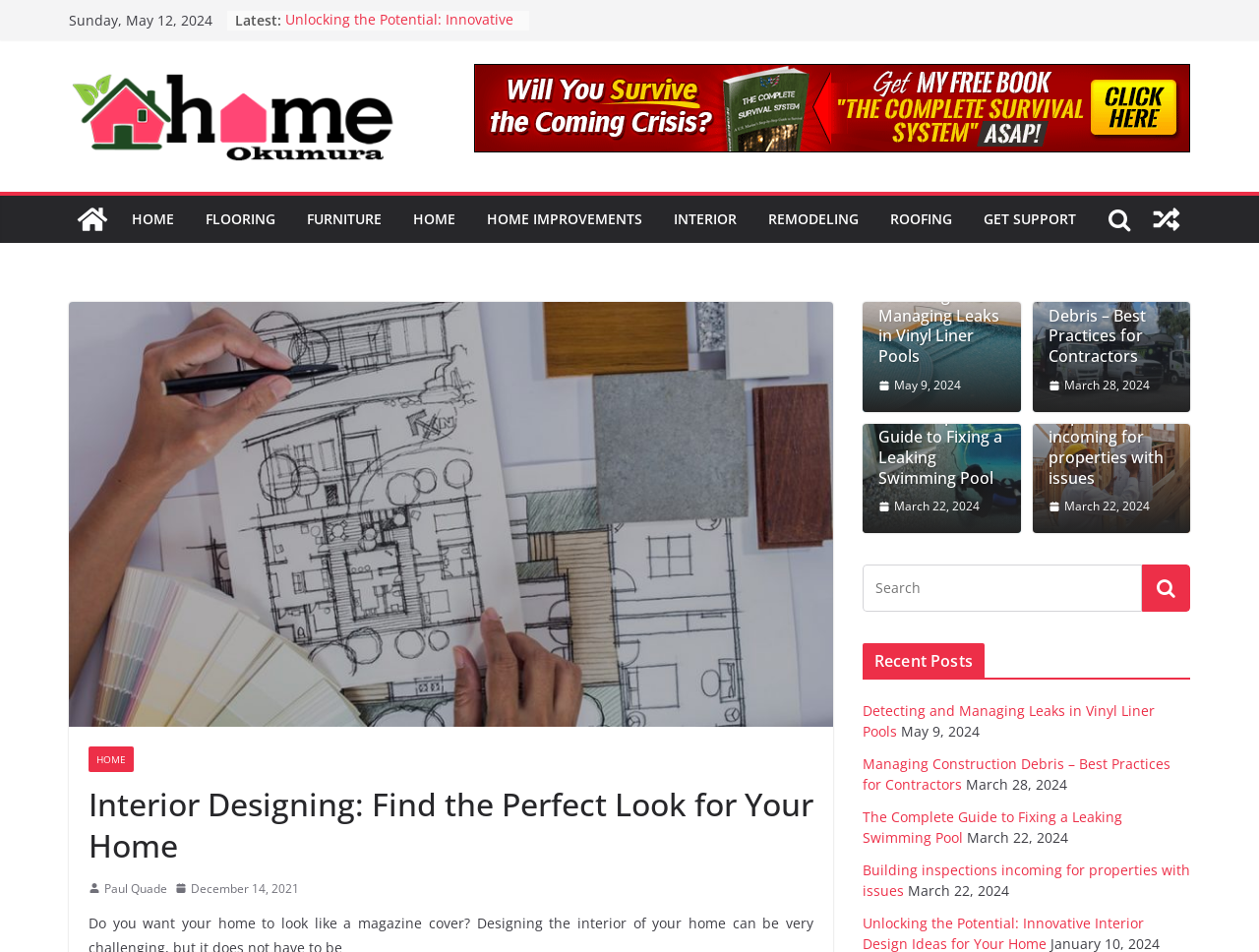What is the date of the latest post?
Could you give a comprehensive explanation in response to this question?

I found the date of the latest post by looking at the top of the webpage, where it says 'Latest:' followed by the date 'Sunday, May 12, 2024'.